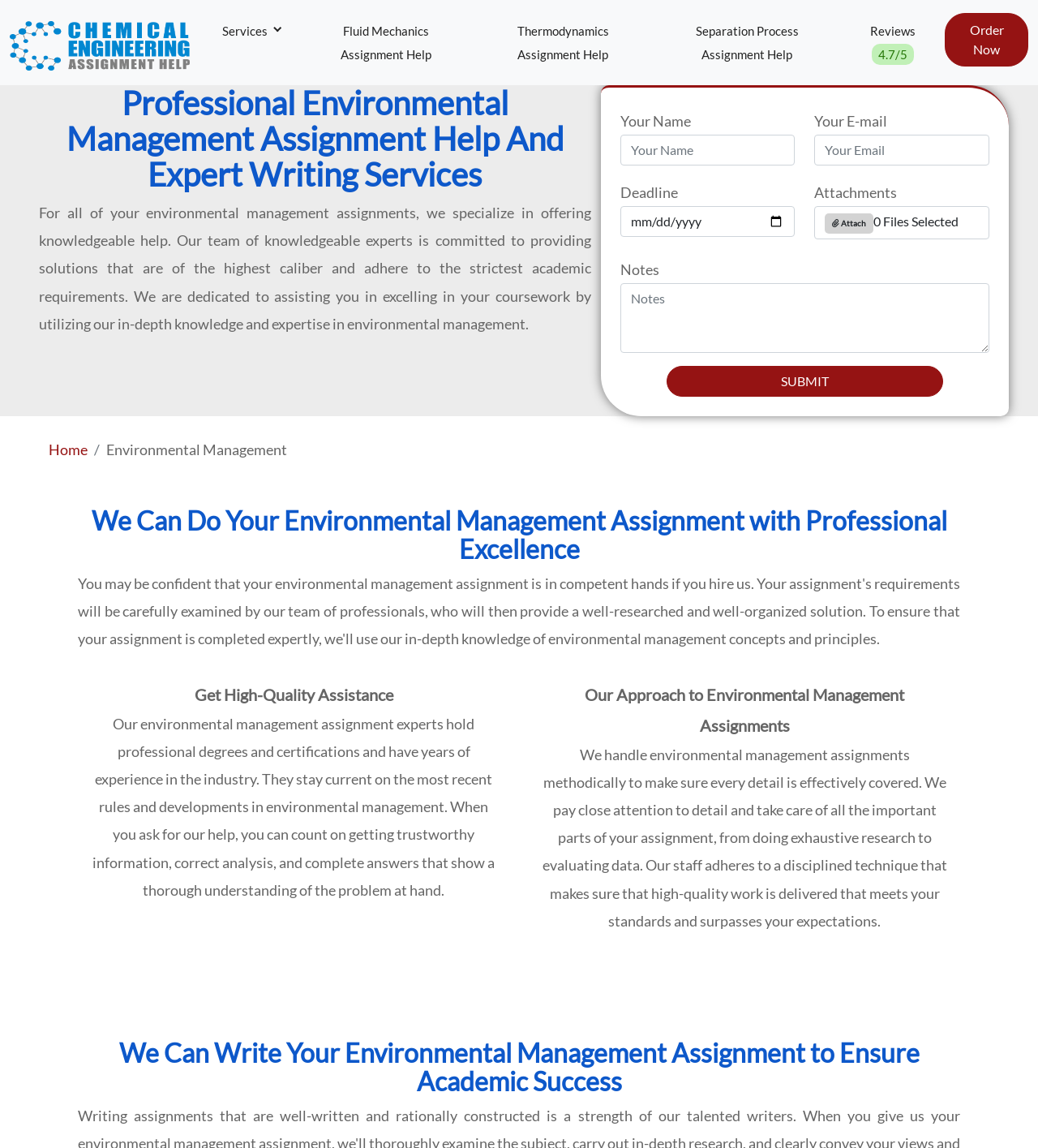Please identify the bounding box coordinates of the clickable area that will fulfill the following instruction: "Submit your request". The coordinates should be in the format of four float numbers between 0 and 1, i.e., [left, top, right, bottom].

[0.642, 0.319, 0.909, 0.346]